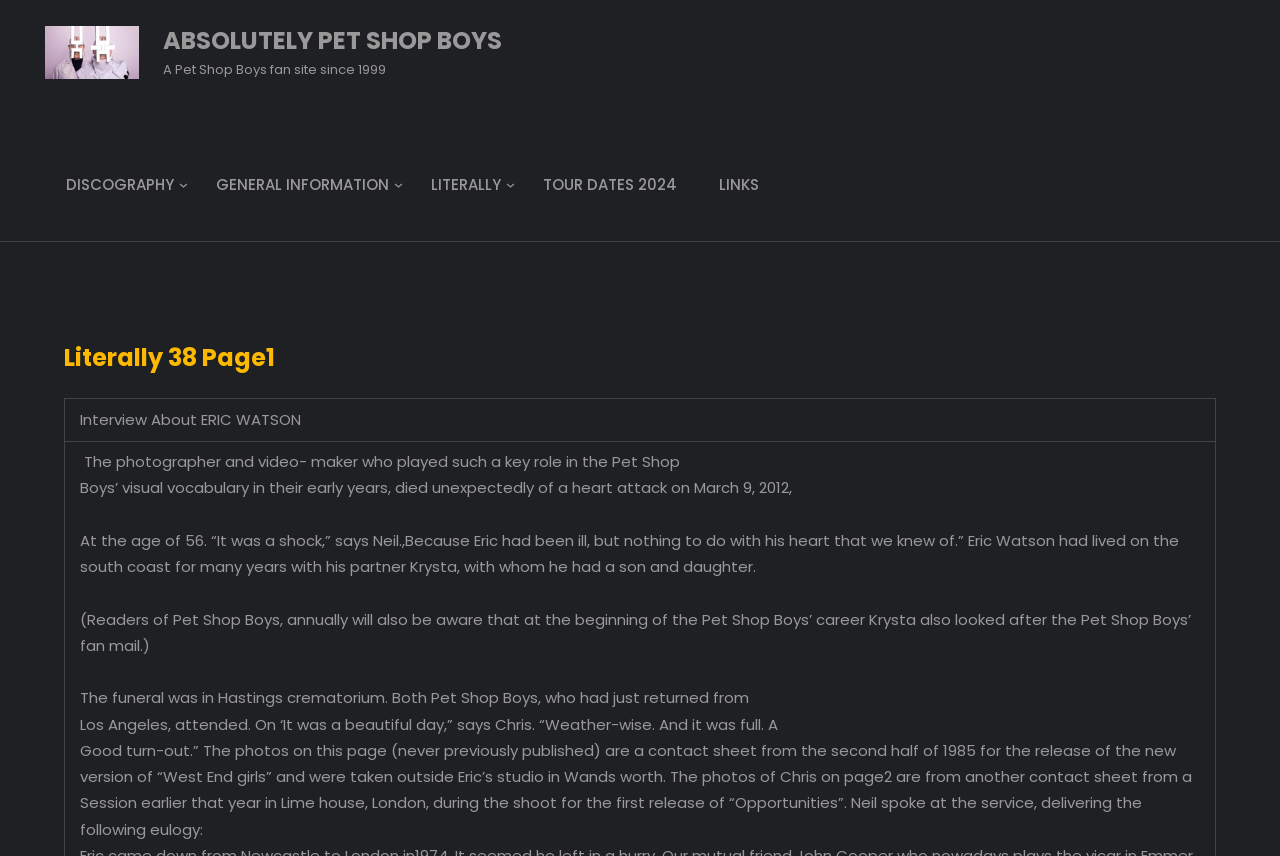Bounding box coordinates are to be given in the format (top-left x, top-left y, bottom-right x, bottom-right y). All values must be floating point numbers between 0 and 1. Provide the bounding box coordinate for the UI element described as: parent_node: EMAIL * aria-describedby="email-notes" name="email"

None